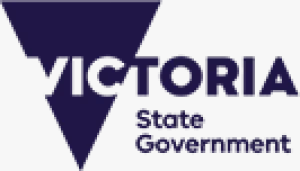Please provide a detailed answer to the question below by examining the image:
What is the purpose of the logo?

The caption suggests that the logo is likely associated with governmental initiatives, public services, or events held in Victoria, Australia, emphasizing the state's identity and authority, which implies that the purpose of the logo is to represent governmental initiatives.